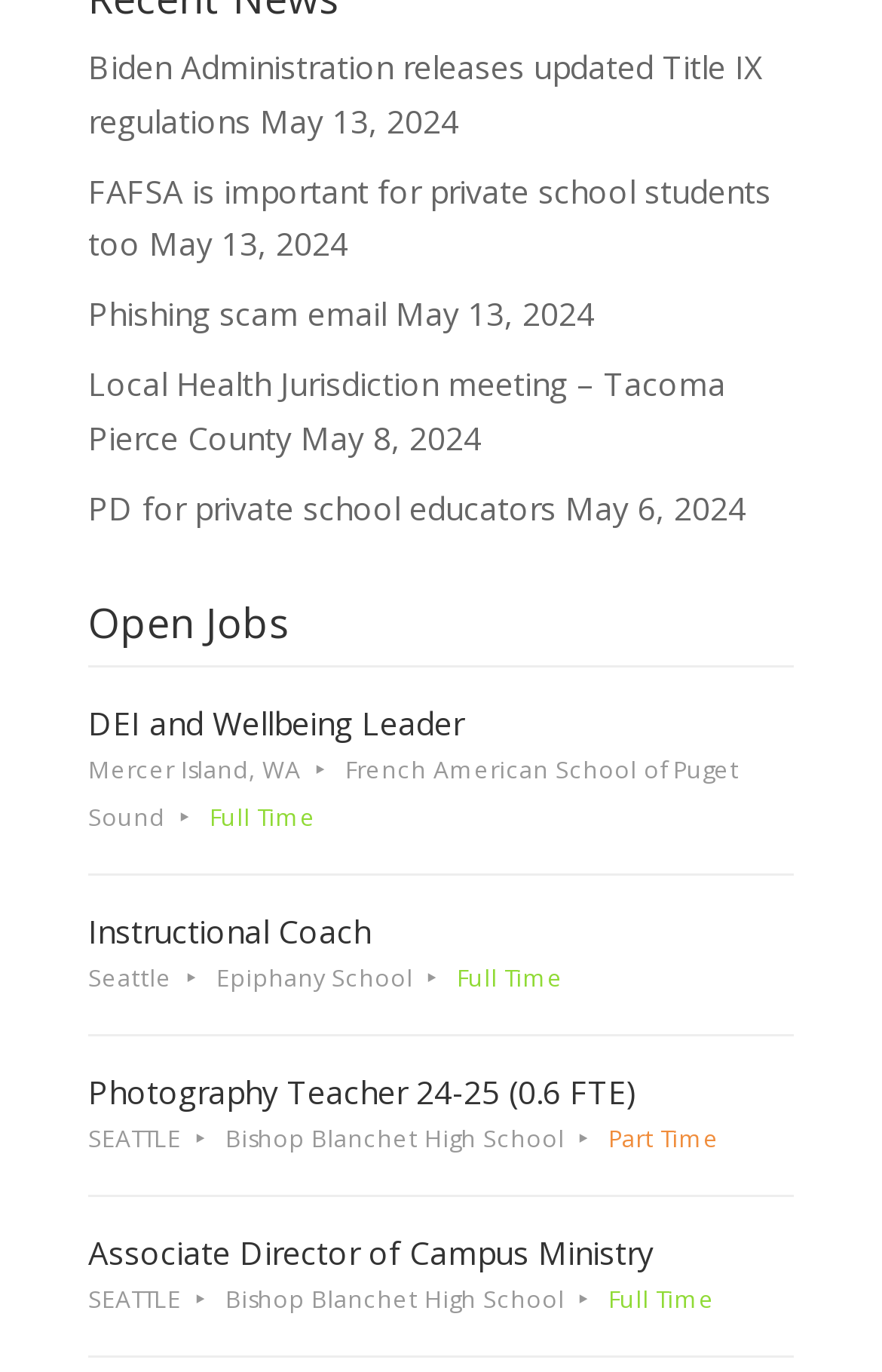Bounding box coordinates are specified in the format (top-left x, top-left y, bottom-right x, bottom-right y). All values are floating point numbers bounded between 0 and 1. Please provide the bounding box coordinate of the region this sentence describes: PD for private school educators

[0.1, 0.358, 0.631, 0.39]